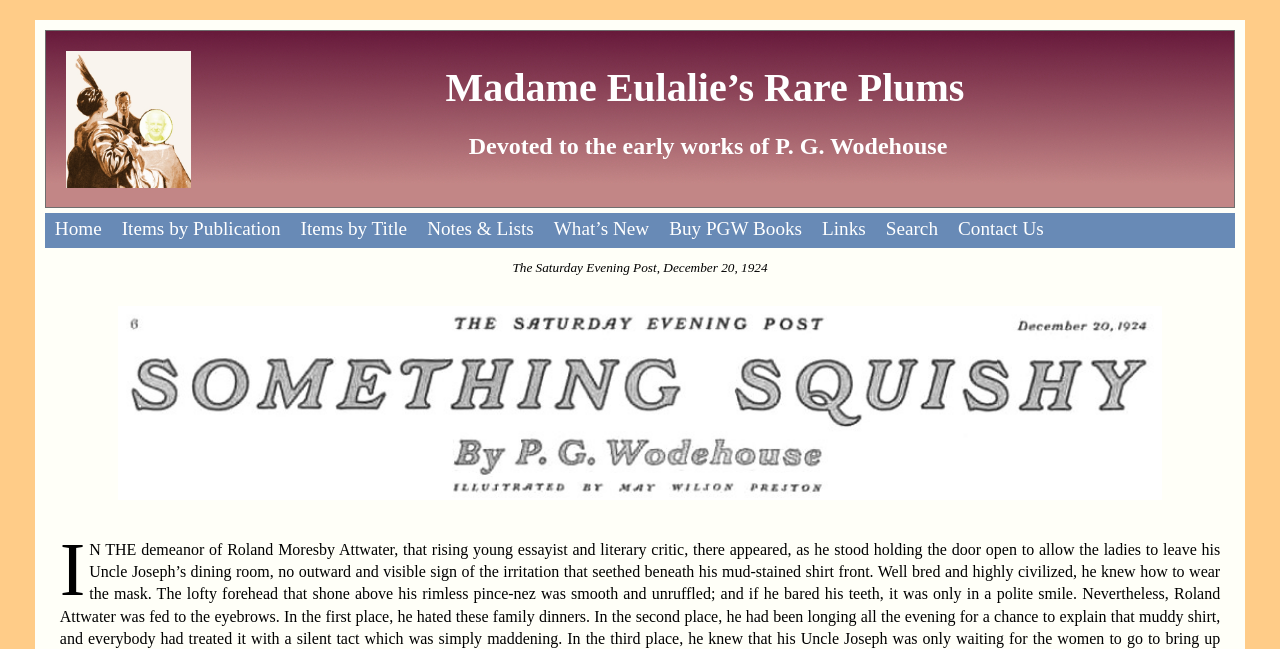For the following element description, predict the bounding box coordinates in the format (top-left x, top-left y, bottom-right x, bottom-right y). All values should be floating point numbers between 0 and 1. Description: Contact Us

[0.741, 0.328, 0.823, 0.382]